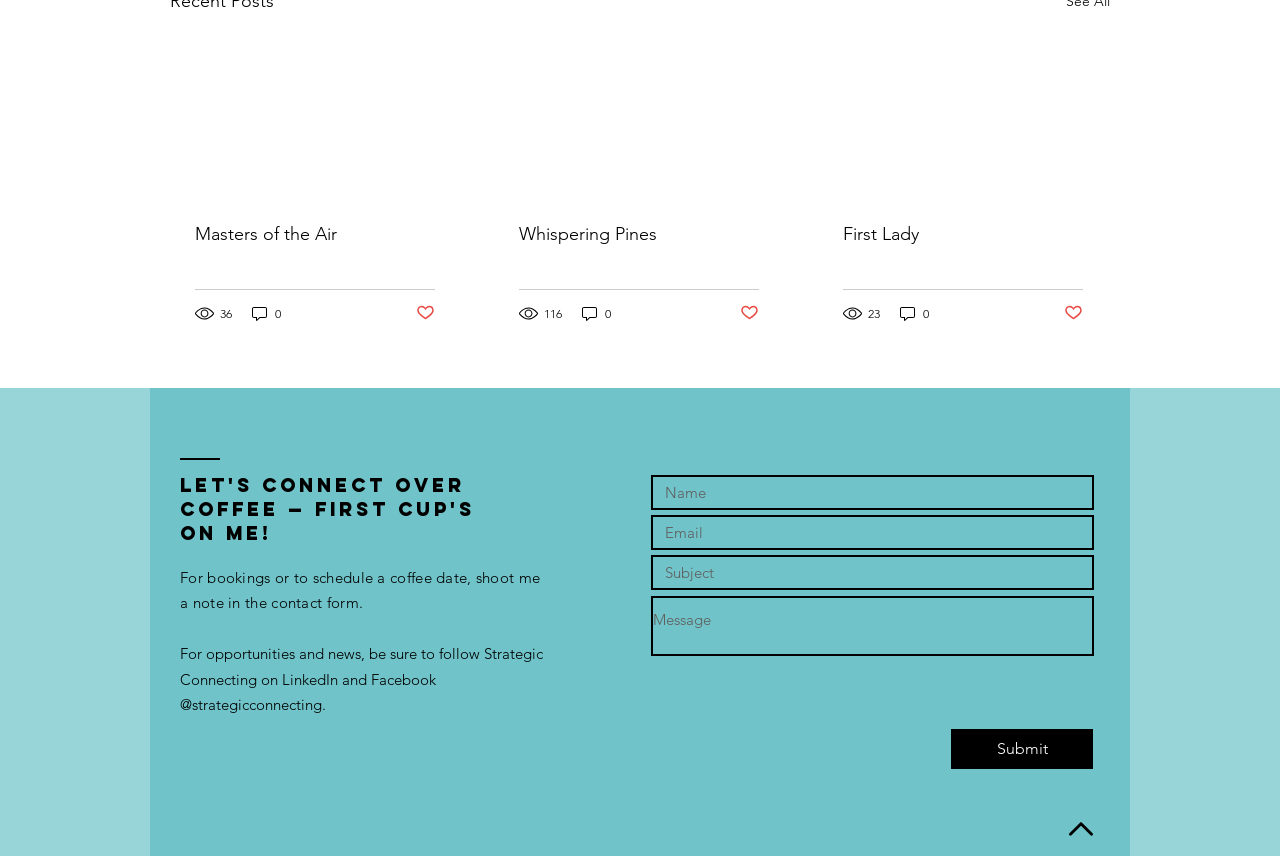Provide the bounding box coordinates for the area that should be clicked to complete the instruction: "Enter your name in the 'Name' field".

[0.509, 0.555, 0.855, 0.596]